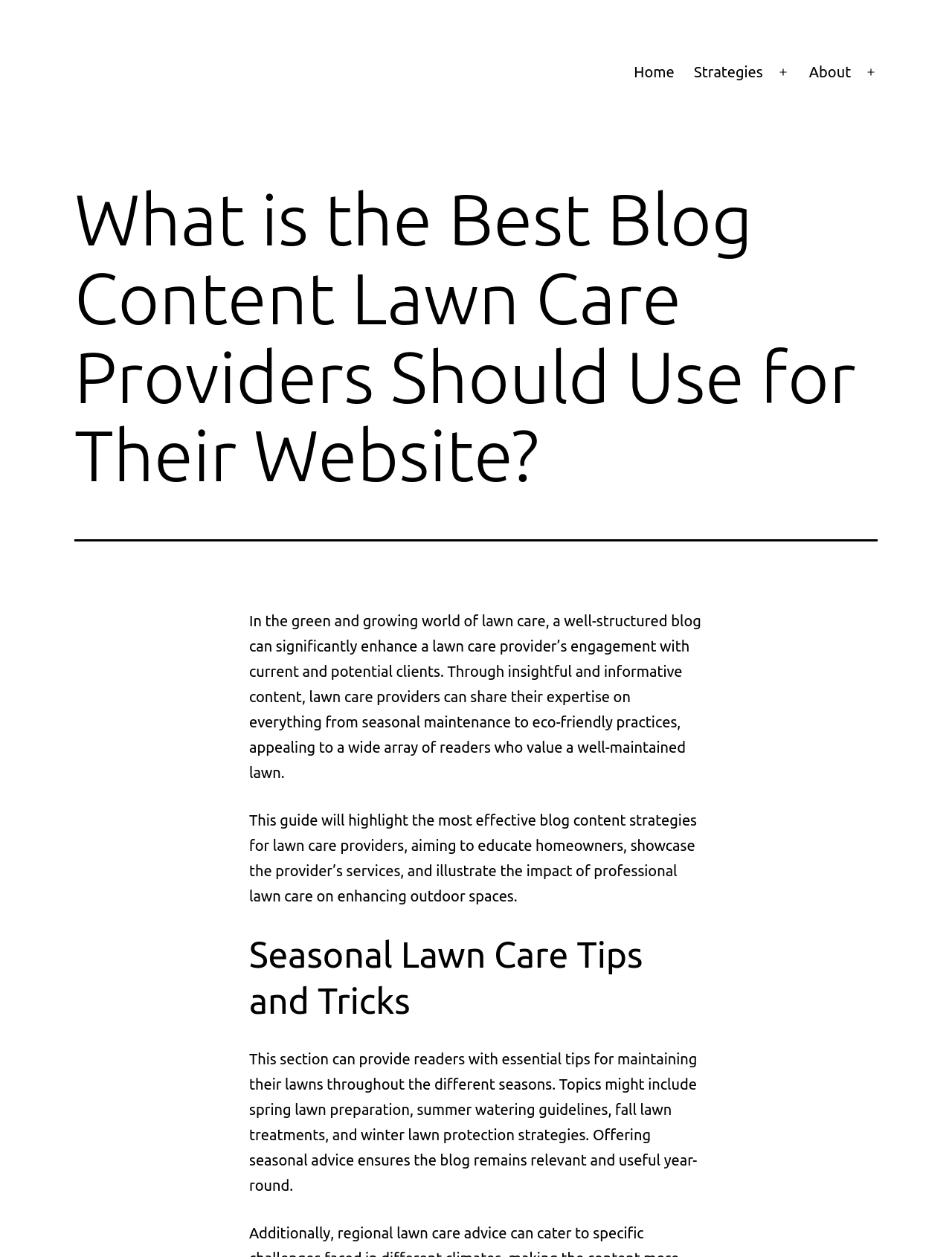What is the purpose of the blog content?
Using the details from the image, give an elaborate explanation to answer the question.

I inferred the answer from the StaticText element that says 'a well-structured blog can significantly enhance a lawn care provider’s engagement with current and potential clients.' This suggests that the purpose of the blog content is to improve engagement with clients.